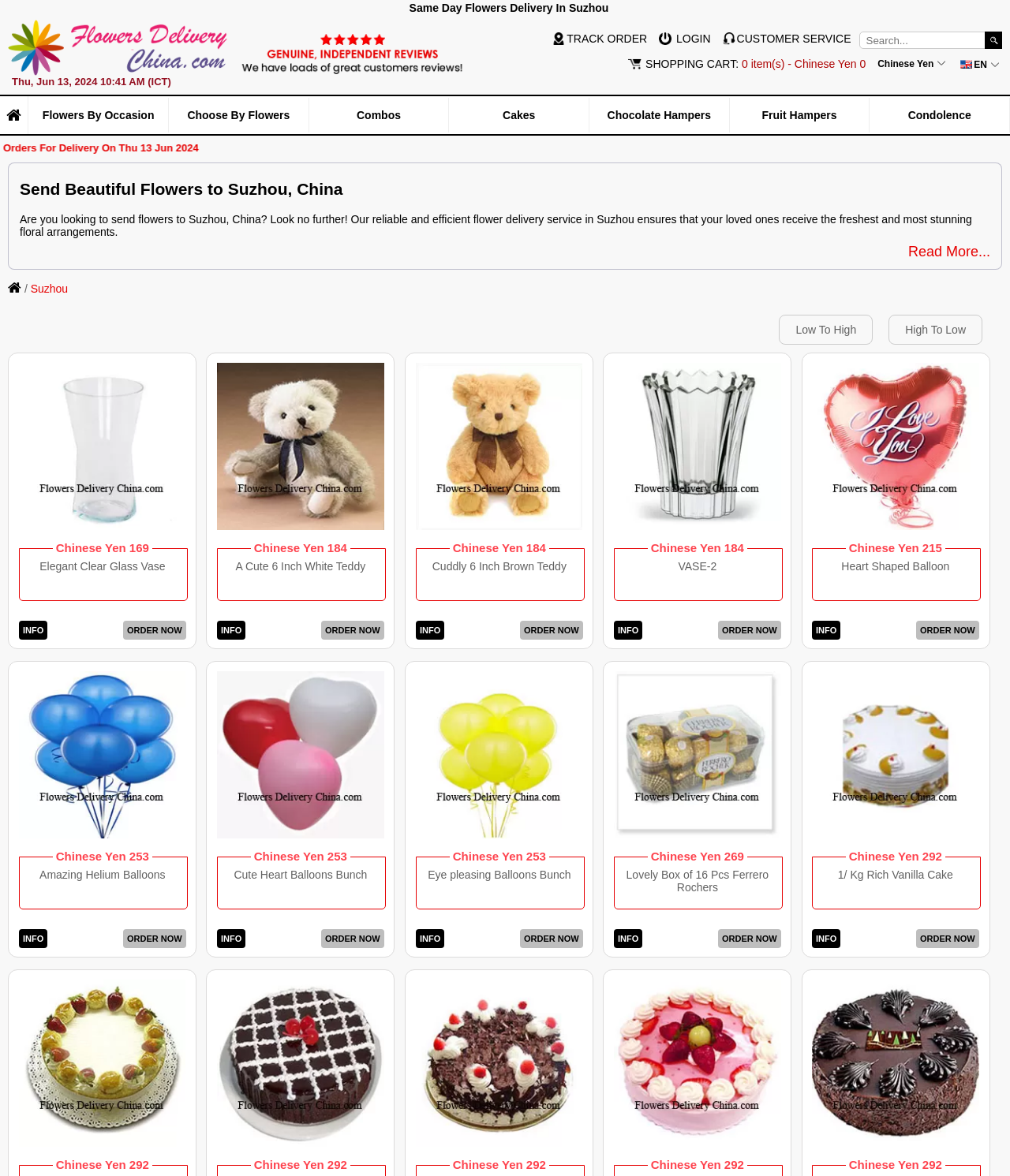Using the description: "Elegant Clear Glass Vase", identify the bounding box of the corresponding UI element in the screenshot.

[0.039, 0.476, 0.163, 0.487]